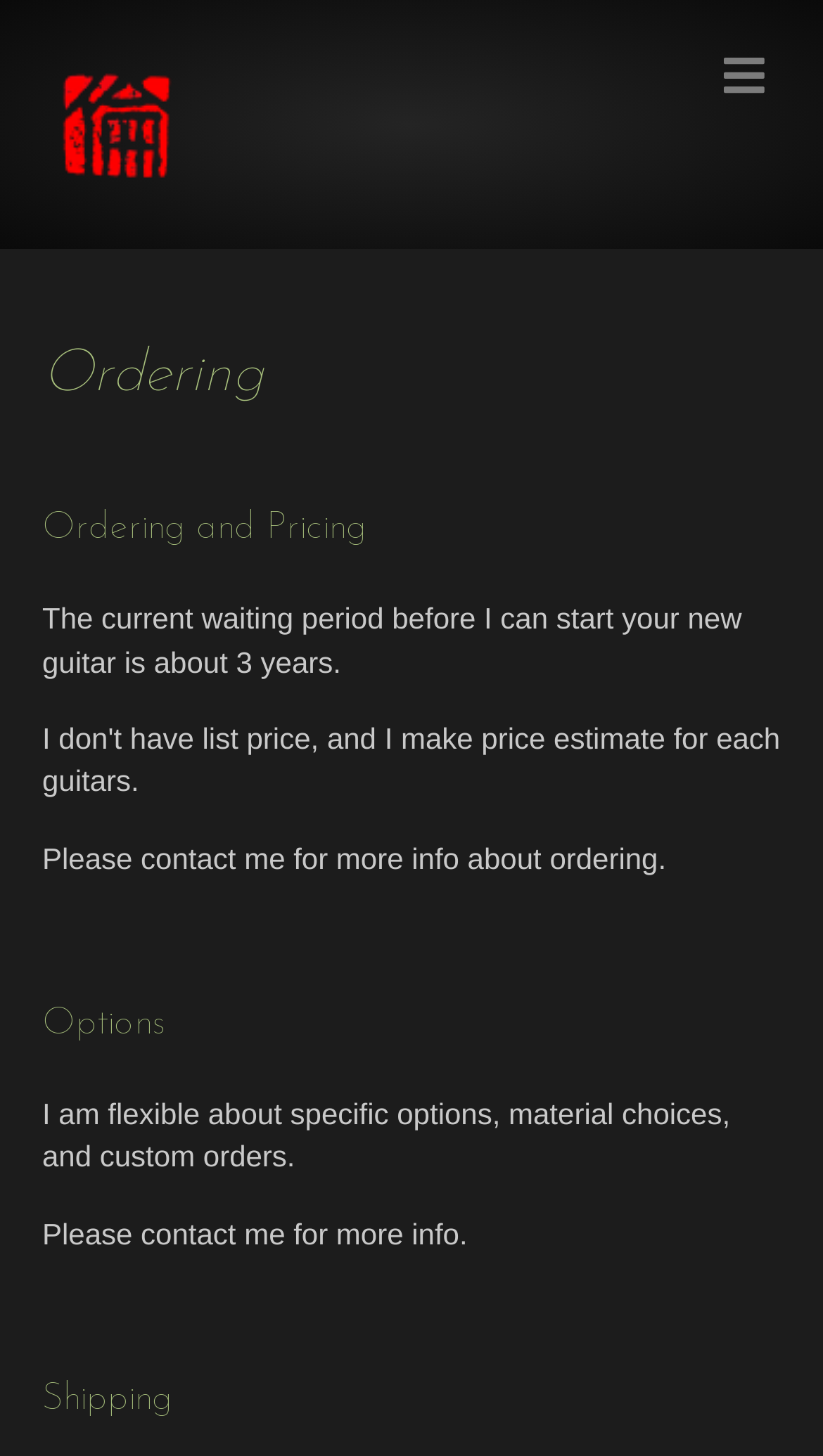Create a full and detailed caption for the entire webpage.

The webpage is about ordering and pricing information for custom guitars from Matsuda Guitars. At the top left, there is a link and an image, both labeled "Matsuda Guitars". On the top right, there is a button labeled "Menu". 

Below the top section, there are four main sections. The first section is headed by "Ordering" and "Ordering and Pricing" headings, one below the other. This section contains a paragraph of text stating that the current waiting period for a new guitar is about 3 years, and an invitation to contact the seller for more information about ordering.

The second section is headed by "Options" and contains two paragraphs of text. The first paragraph explains that the seller is flexible about specific options, material choices, and custom orders. The second paragraph is another invitation to contact the seller for more information.

The third section is headed by "Shipping", but it does not contain any additional text or information.

Throughout the webpage, the text is organized in a clear and concise manner, with headings and paragraphs that are easy to follow.